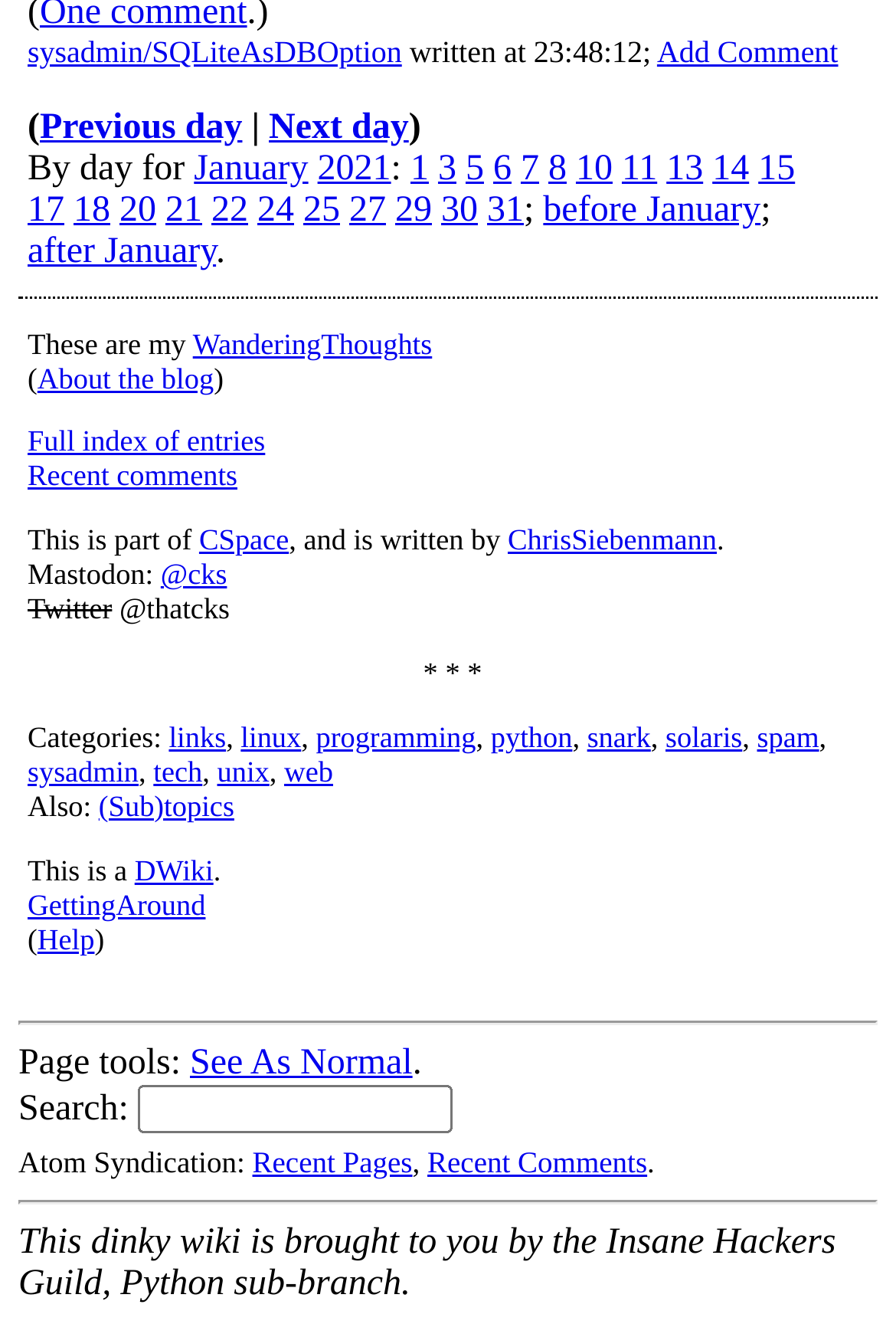Please specify the bounding box coordinates of the element that should be clicked to execute the given instruction: 'Go to January'. Ensure the coordinates are four float numbers between 0 and 1, expressed as [left, top, right, bottom].

[0.217, 0.112, 0.344, 0.142]